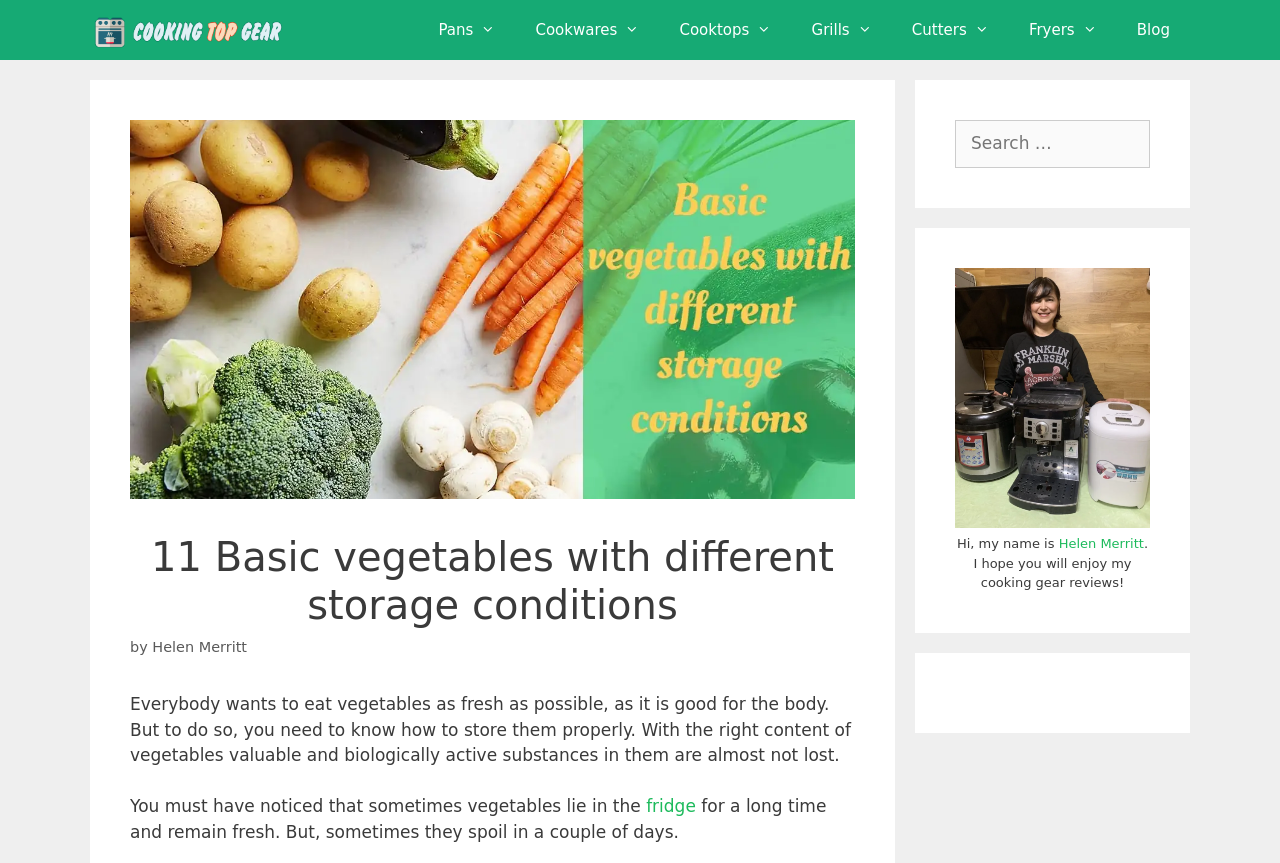Carefully observe the image and respond to the question with a detailed answer:
What is the purpose of storing vegetables properly?

According to the webpage, storing vegetables properly helps to preserve their valuable and biologically active substances, which is good for the body. This implies that the purpose of storing vegetables properly is to keep them fresh and maintain their nutritional value.